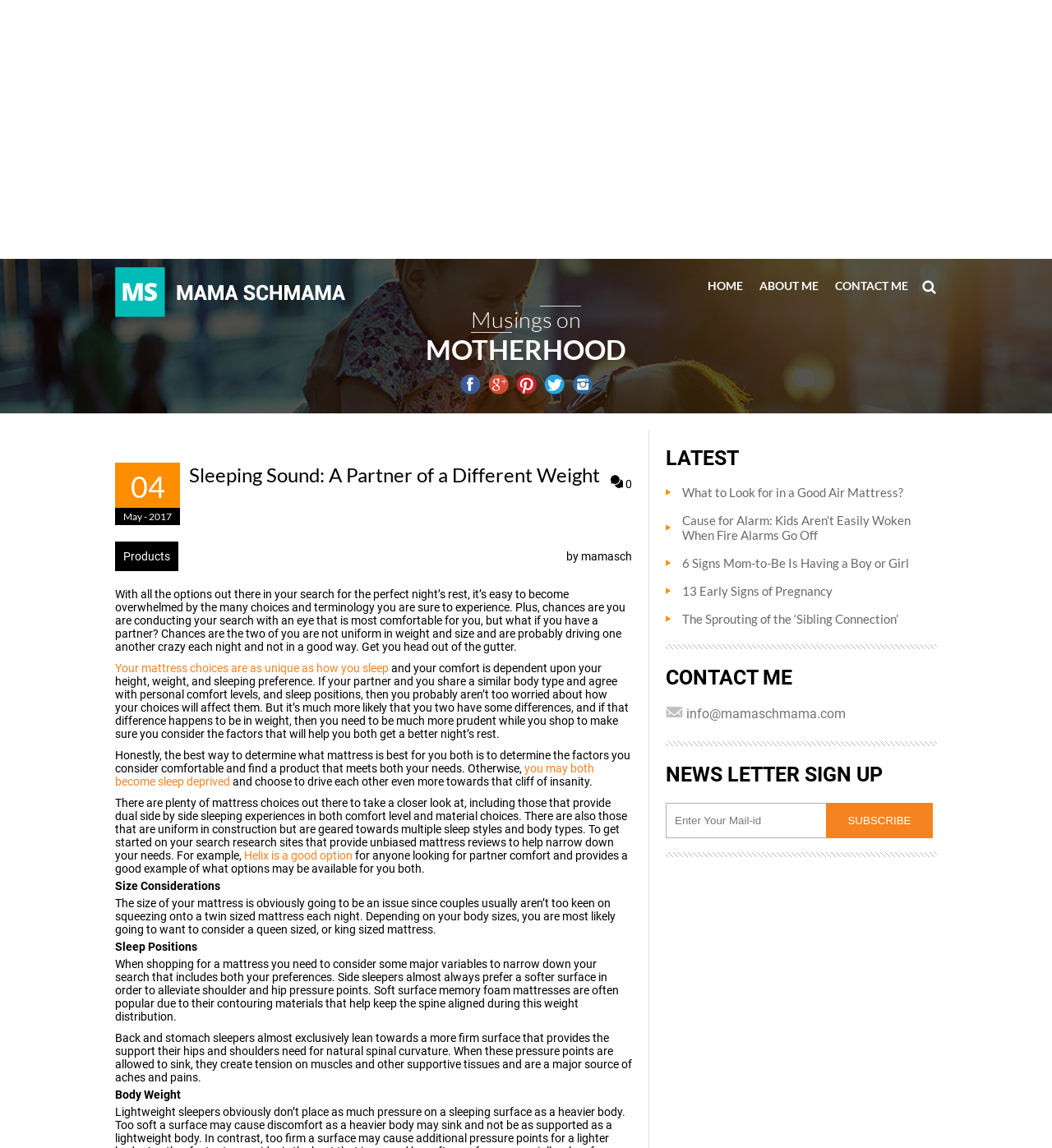Pinpoint the bounding box coordinates of the element you need to click to execute the following instruction: "Subscribe to the newsletter". The bounding box should be represented by four float numbers between 0 and 1, in the format [left, top, right, bottom].

[0.785, 0.699, 0.887, 0.73]